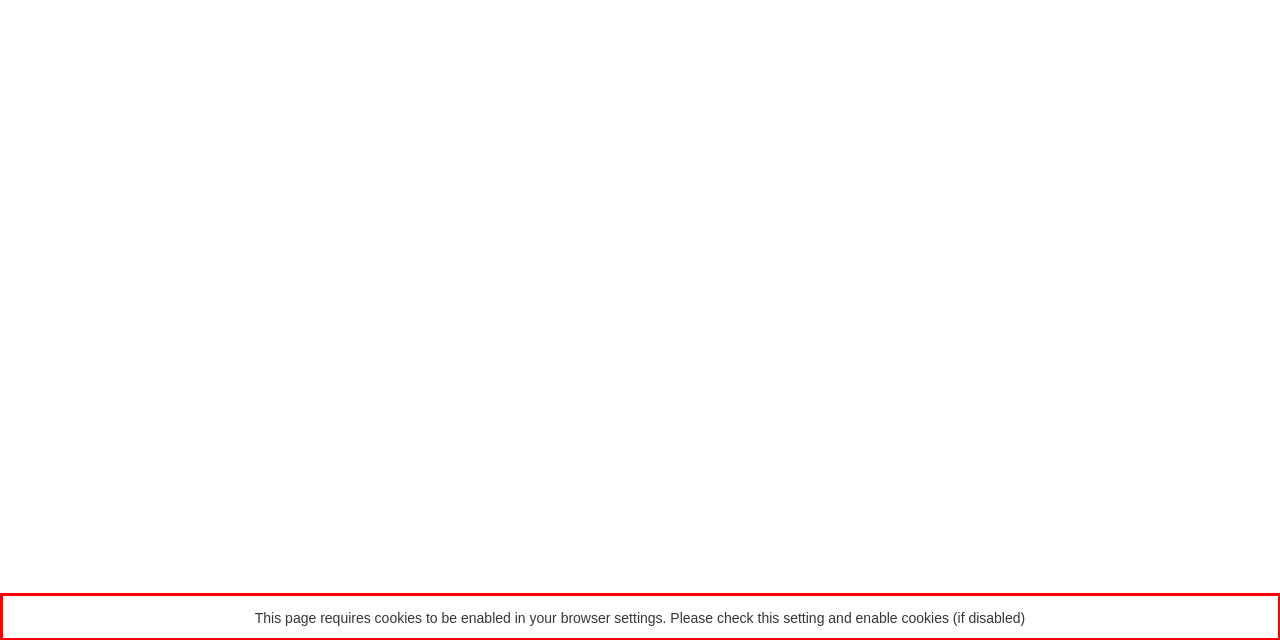You have a screenshot of a webpage, and there is a red bounding box around a UI element. Utilize OCR to extract the text within this red bounding box.

This page requires cookies to be enabled in your browser settings. Please check this setting and enable cookies (if disabled)